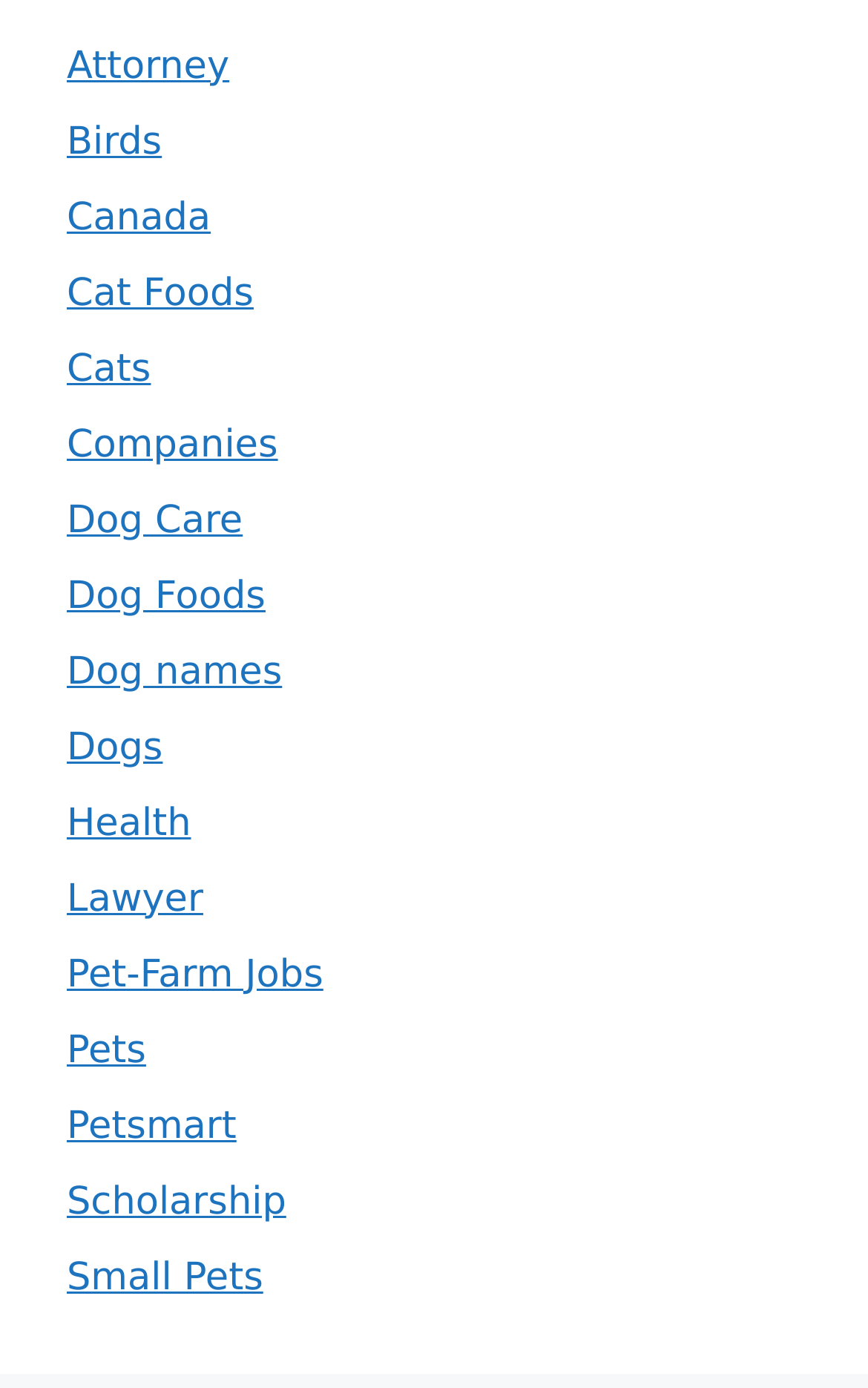Please determine the bounding box coordinates of the element to click in order to execute the following instruction: "Browse Small Pets links". The coordinates should be four float numbers between 0 and 1, specified as [left, top, right, bottom].

[0.077, 0.904, 0.303, 0.936]